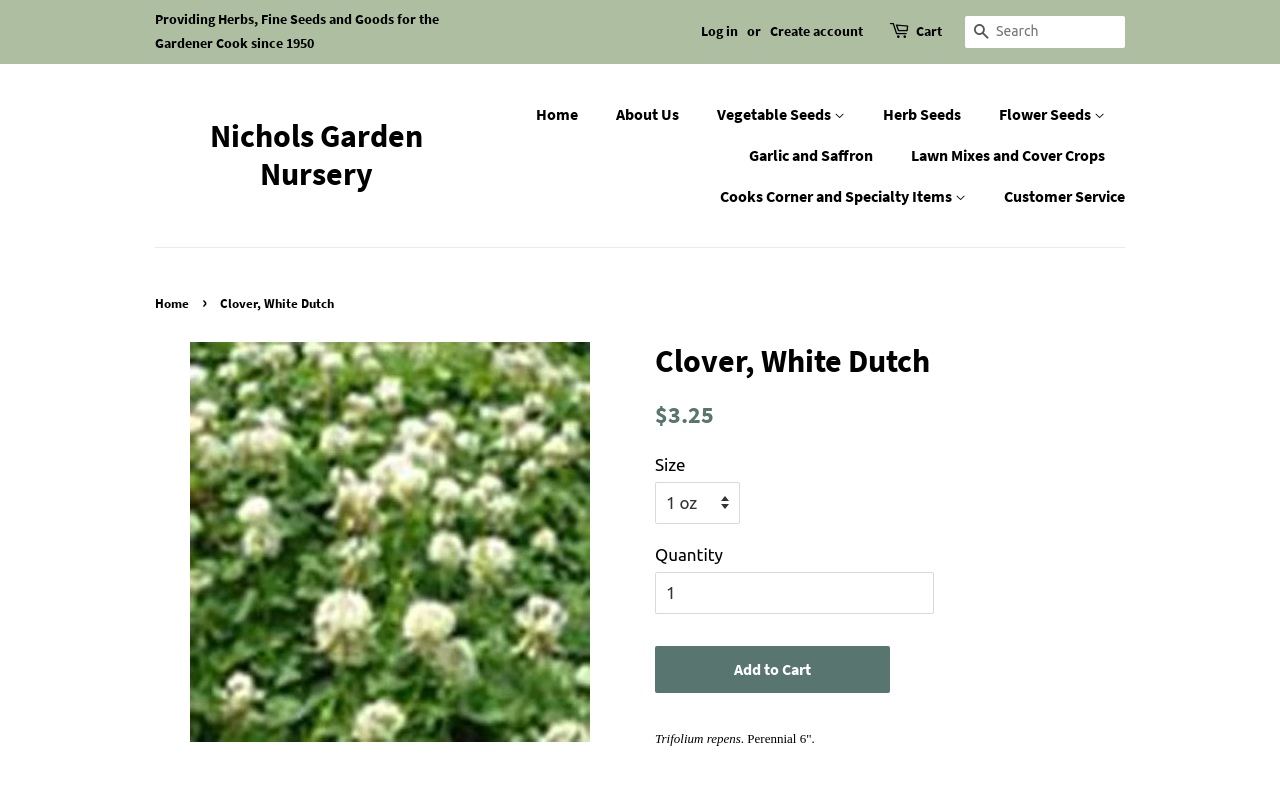Answer the question using only one word or a concise phrase: What is the price of the product?

$3.25